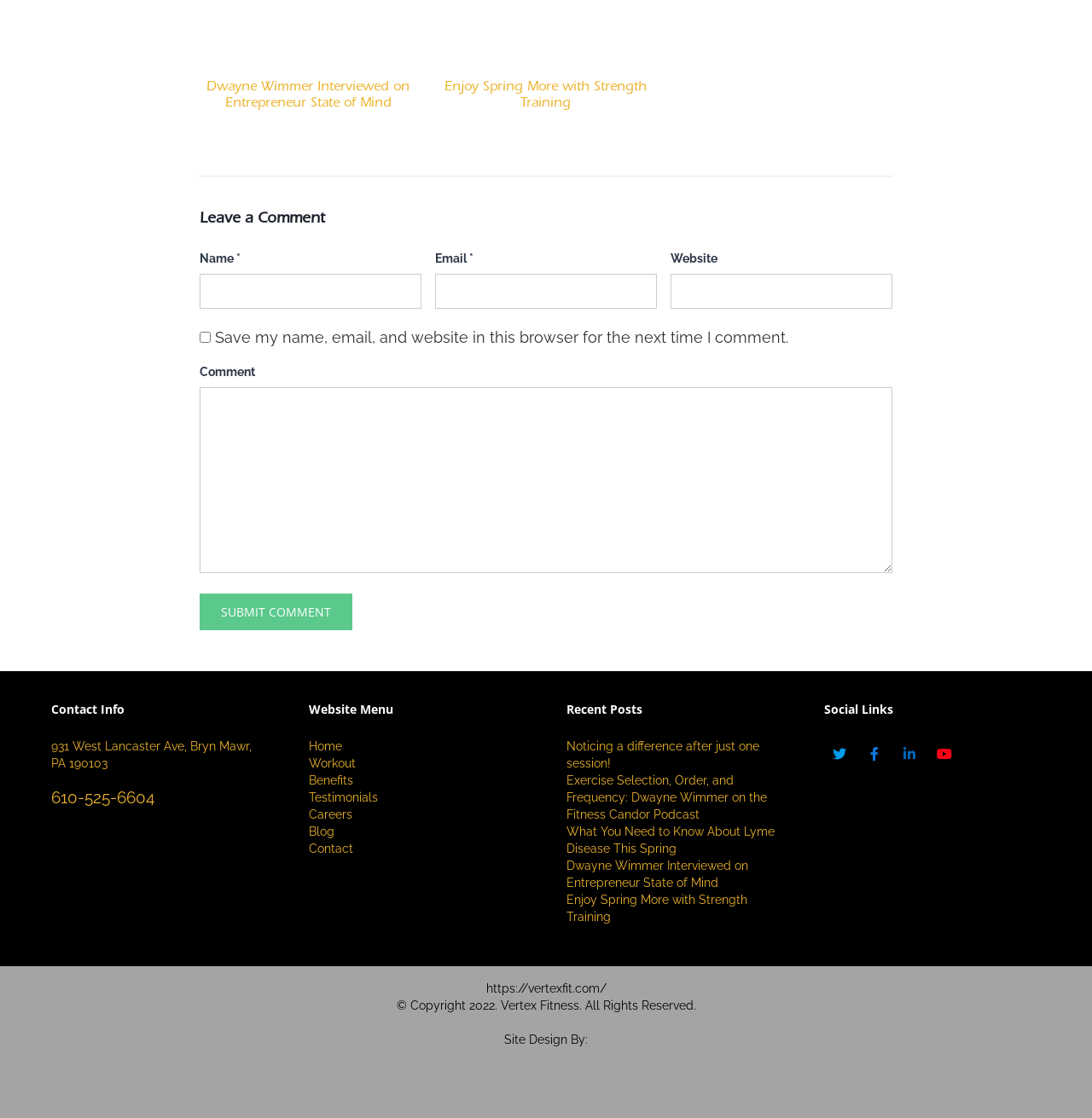Can you find the bounding box coordinates for the element that needs to be clicked to execute this instruction: "Read the recent post 'Dwayne Wimmer Interviewed on Entrepreneur State of Mind'"? The coordinates should be given as four float numbers between 0 and 1, i.e., [left, top, right, bottom].

[0.519, 0.768, 0.685, 0.796]